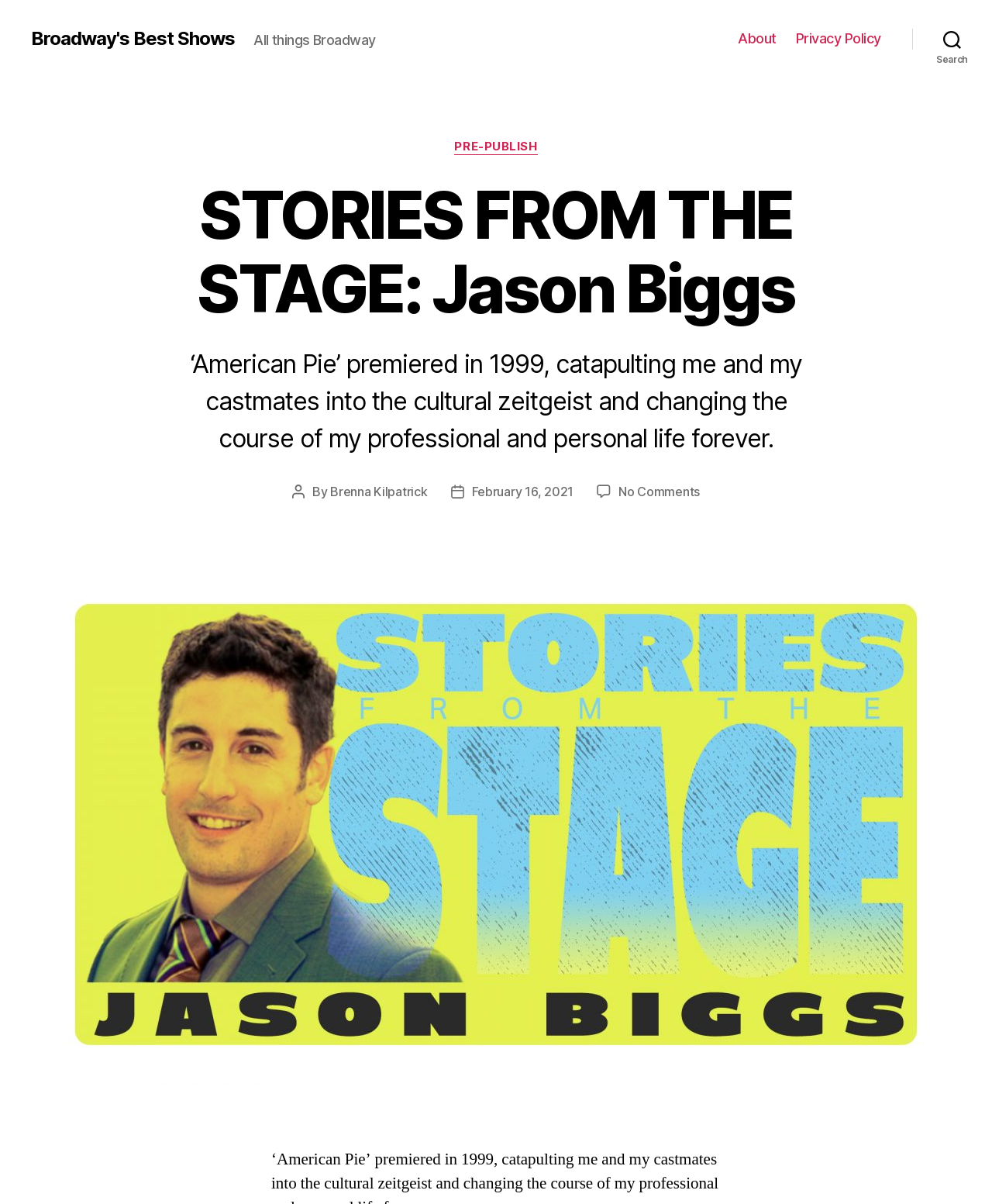Provide the bounding box coordinates for the area that should be clicked to complete the instruction: "Click the link to watch Threes Company episodes online season 8".

None